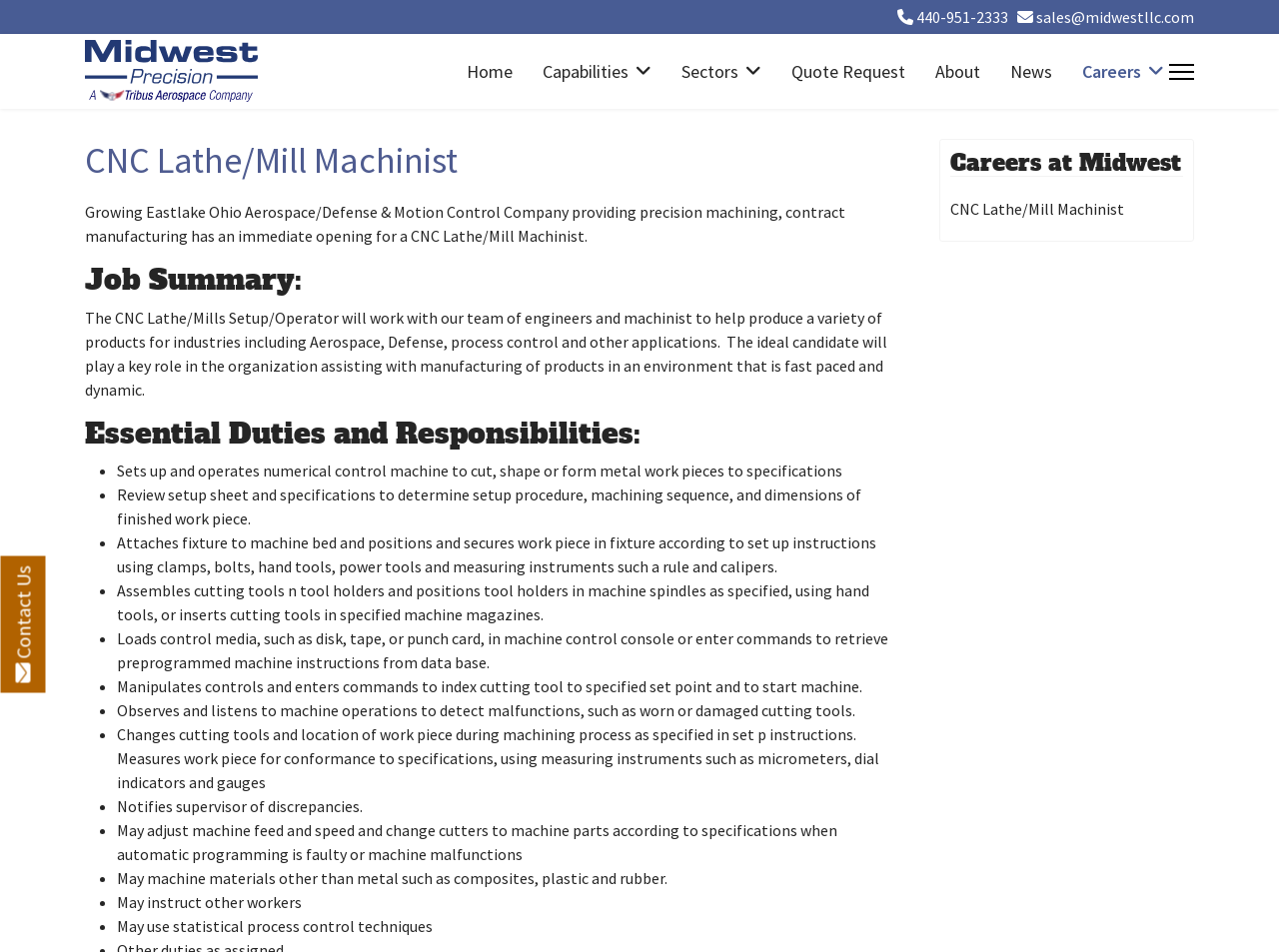Identify the bounding box coordinates of the region that should be clicked to execute the following instruction: "Go to Home page".

[0.353, 0.036, 0.412, 0.114]